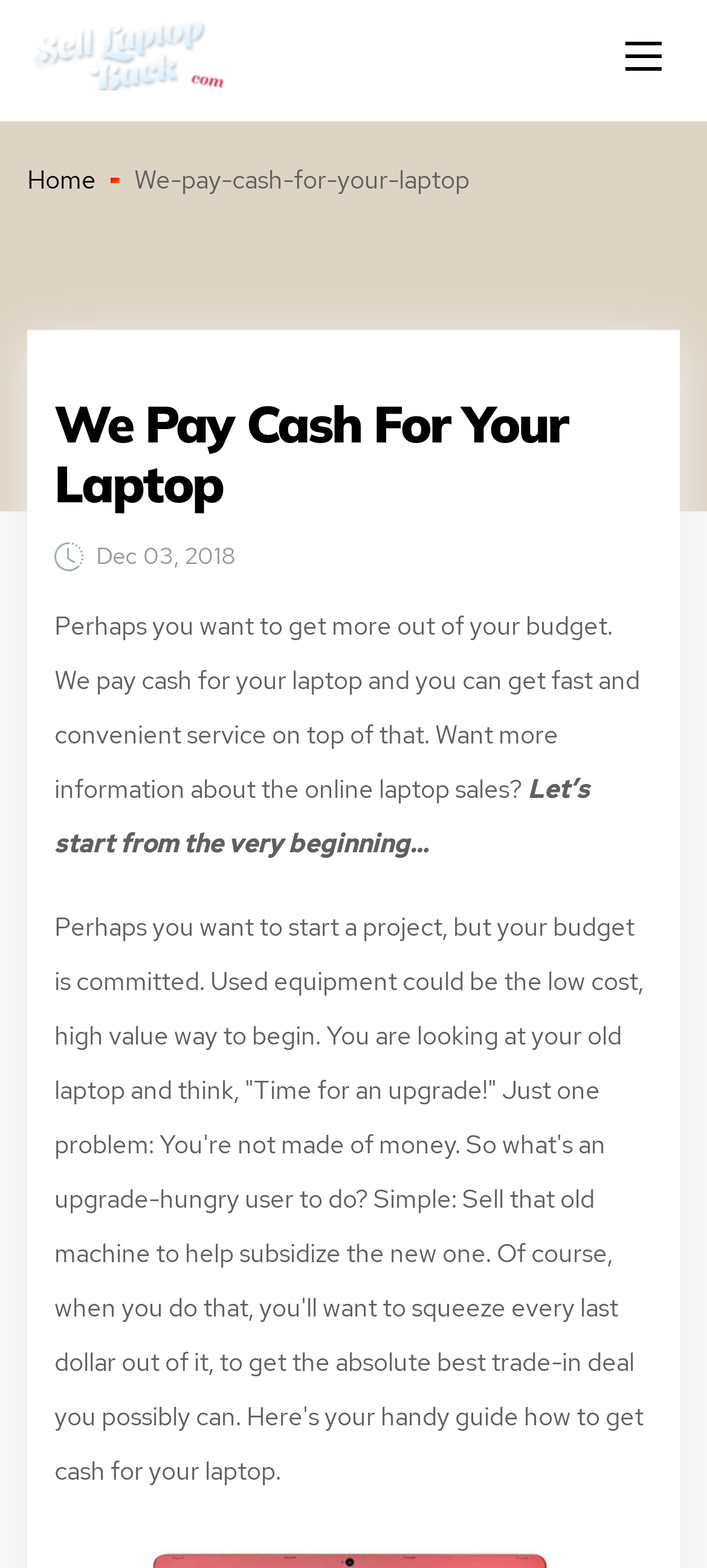Write an elaborate caption that captures the essence of the webpage.

The webpage is about selling laptops for cash, specifically through the website SellLaptopBack.com. At the top left corner, there is a logo image and a link to the website's homepage. Next to the logo, there is a button to open a mobile menu. 

Below the logo, there is a horizontal section with a heading that reads "We Pay Cash For Your Laptop" in a prominent font. To the left of the heading, there is a small image. 

Underneath the heading, there is a paragraph of text that explains the benefits of selling laptops for cash, including getting fast and convenient service. This paragraph is followed by a date, "Dec 03, 2018". 

Further down, there is another section of text that starts with "Let's start from the very beginning…" and continues with a lengthy passage about upgrading laptops and getting the best trade-in deal. This passage takes up most of the page's content.